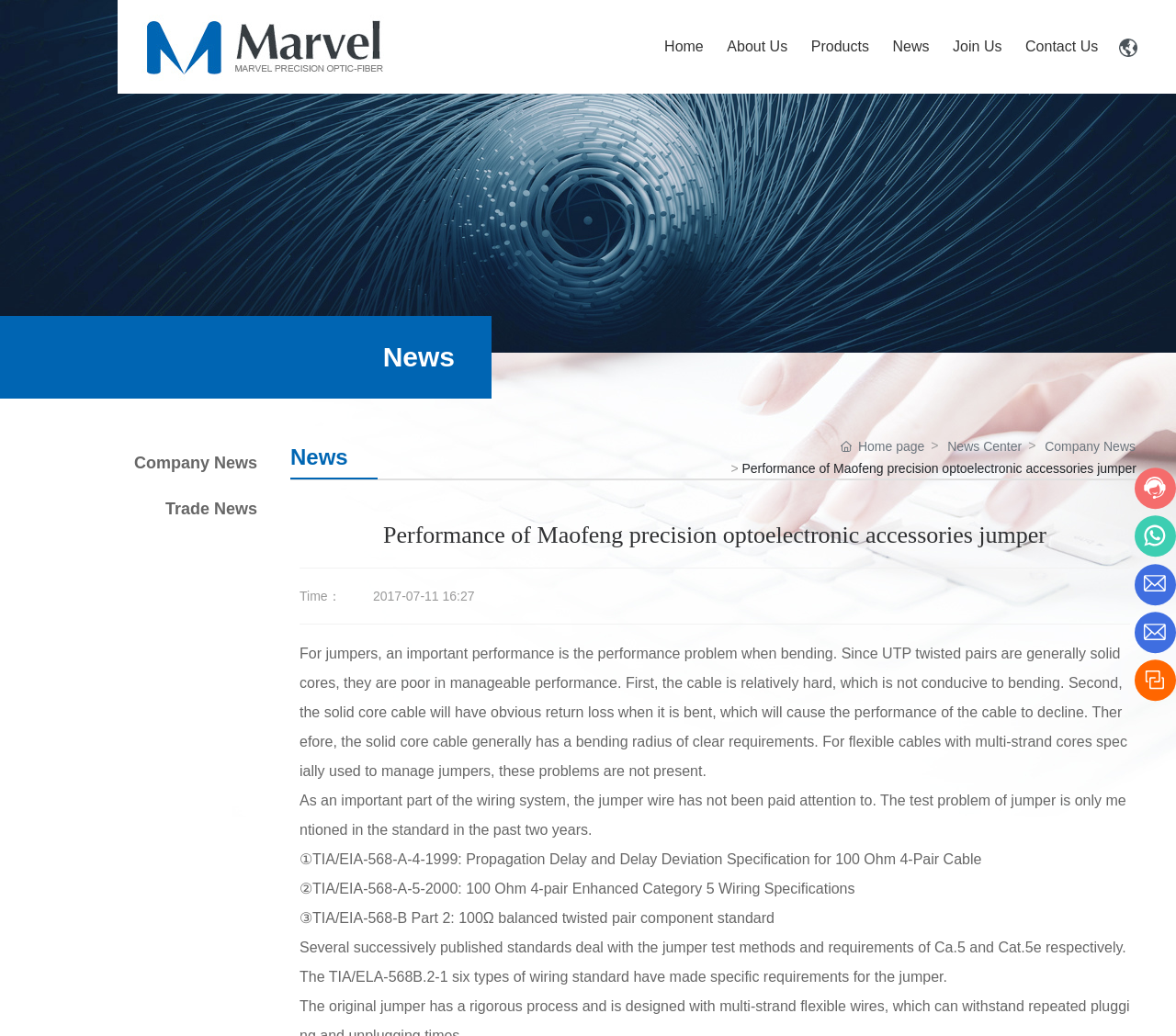Please respond in a single word or phrase: 
What is the company name of the manufacturer?

Marvel Precision Photoelectric Parts Manufacturing